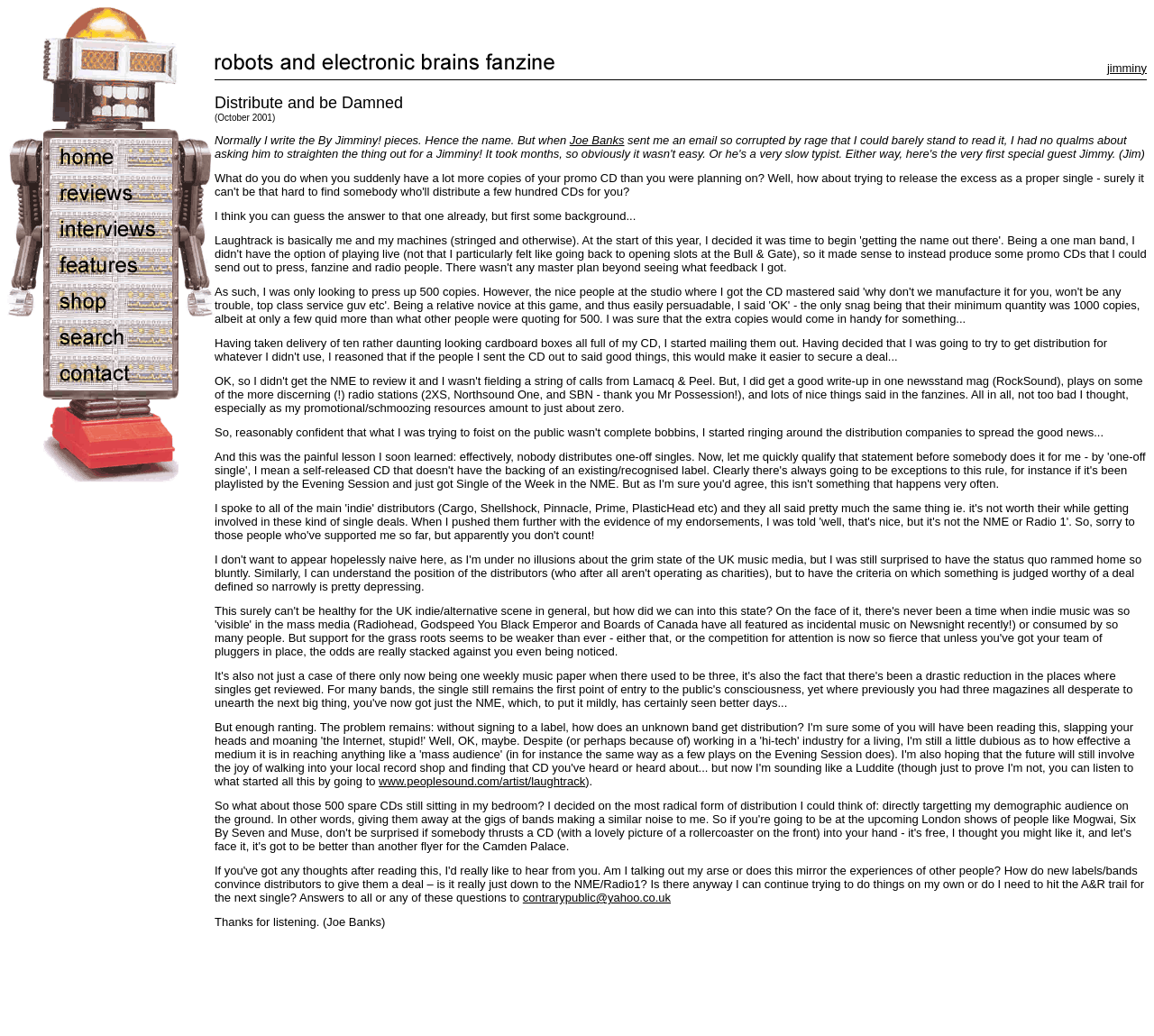Please identify the bounding box coordinates of the element's region that I should click in order to complete the following instruction: "click the first image". The bounding box coordinates consist of four float numbers between 0 and 1, i.e., [left, top, right, bottom].

[0.038, 0.007, 0.155, 0.124]